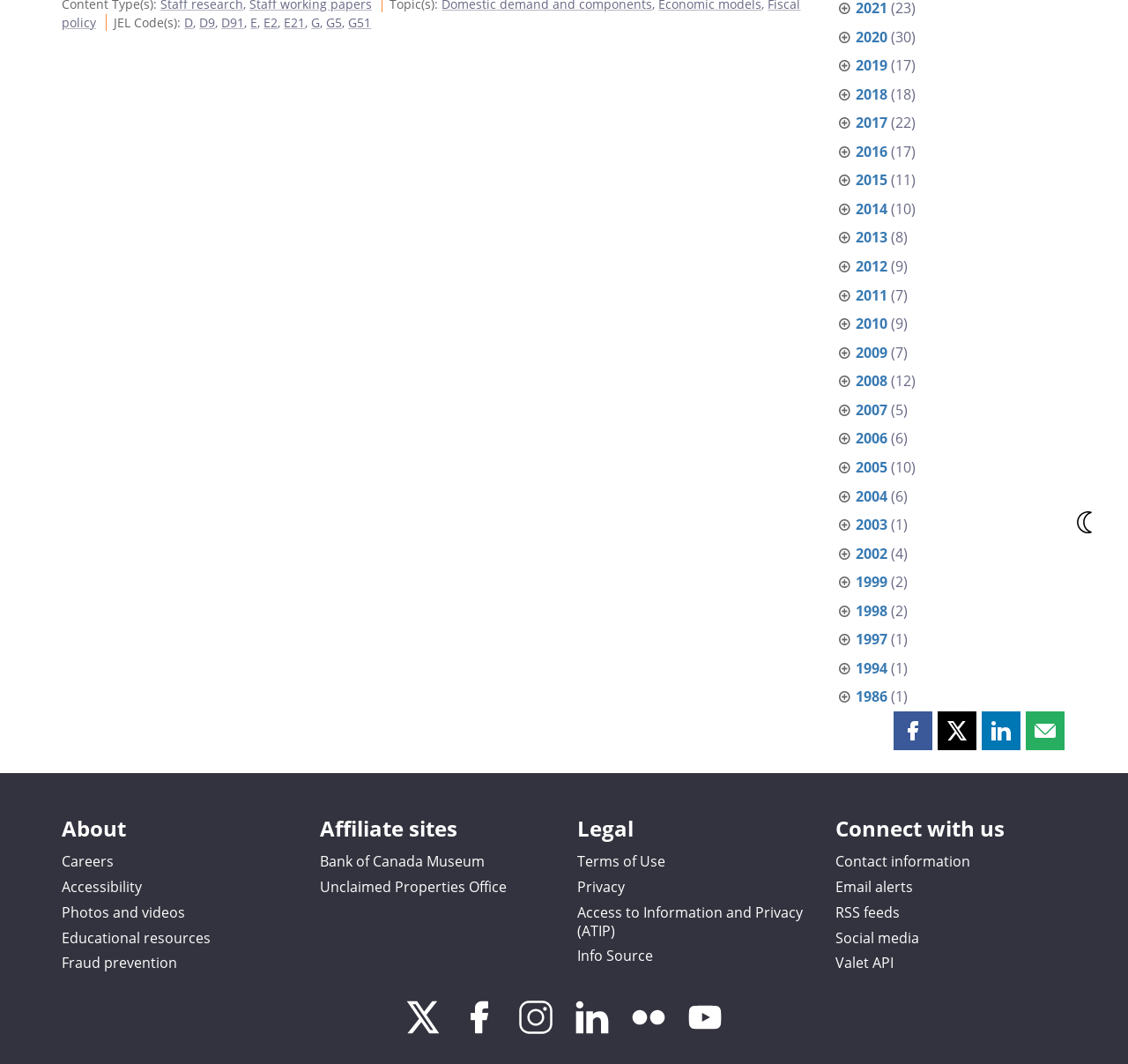Predict the bounding box of the UI element based on this description: "BACK TO TEAM".

None